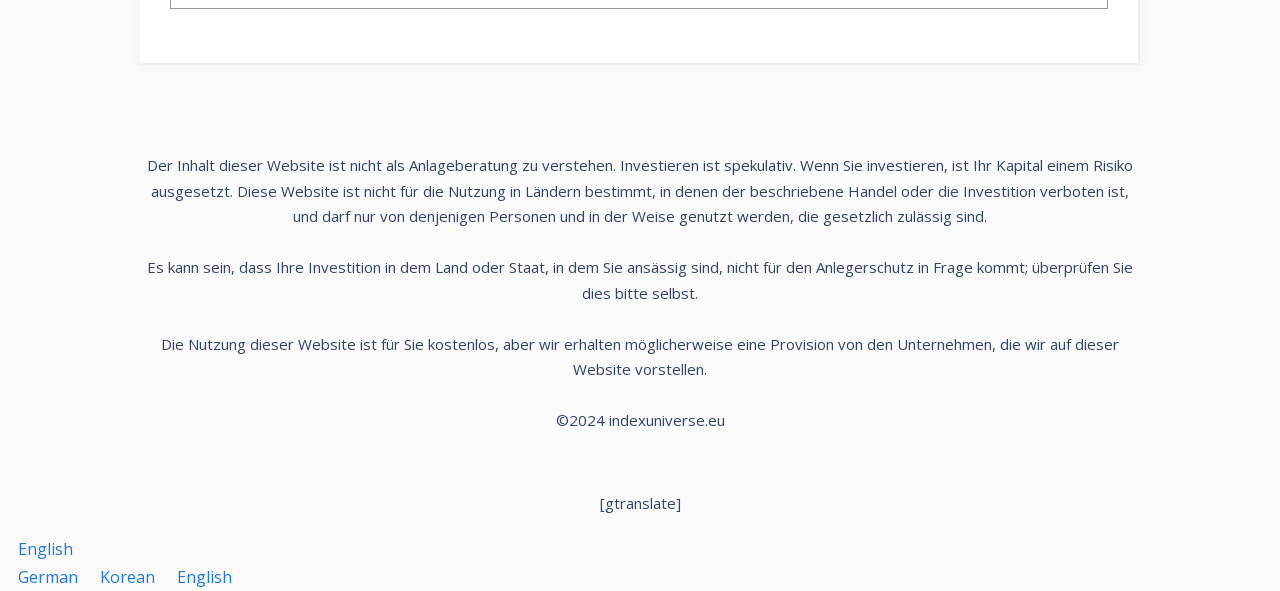Find the bounding box coordinates of the area that needs to be clicked in order to achieve the following instruction: "Click on Facebook link". The coordinates should be specified as four float numbers between 0 and 1, i.e., [left, top, right, bottom].

[0.38, 0.177, 0.404, 0.211]